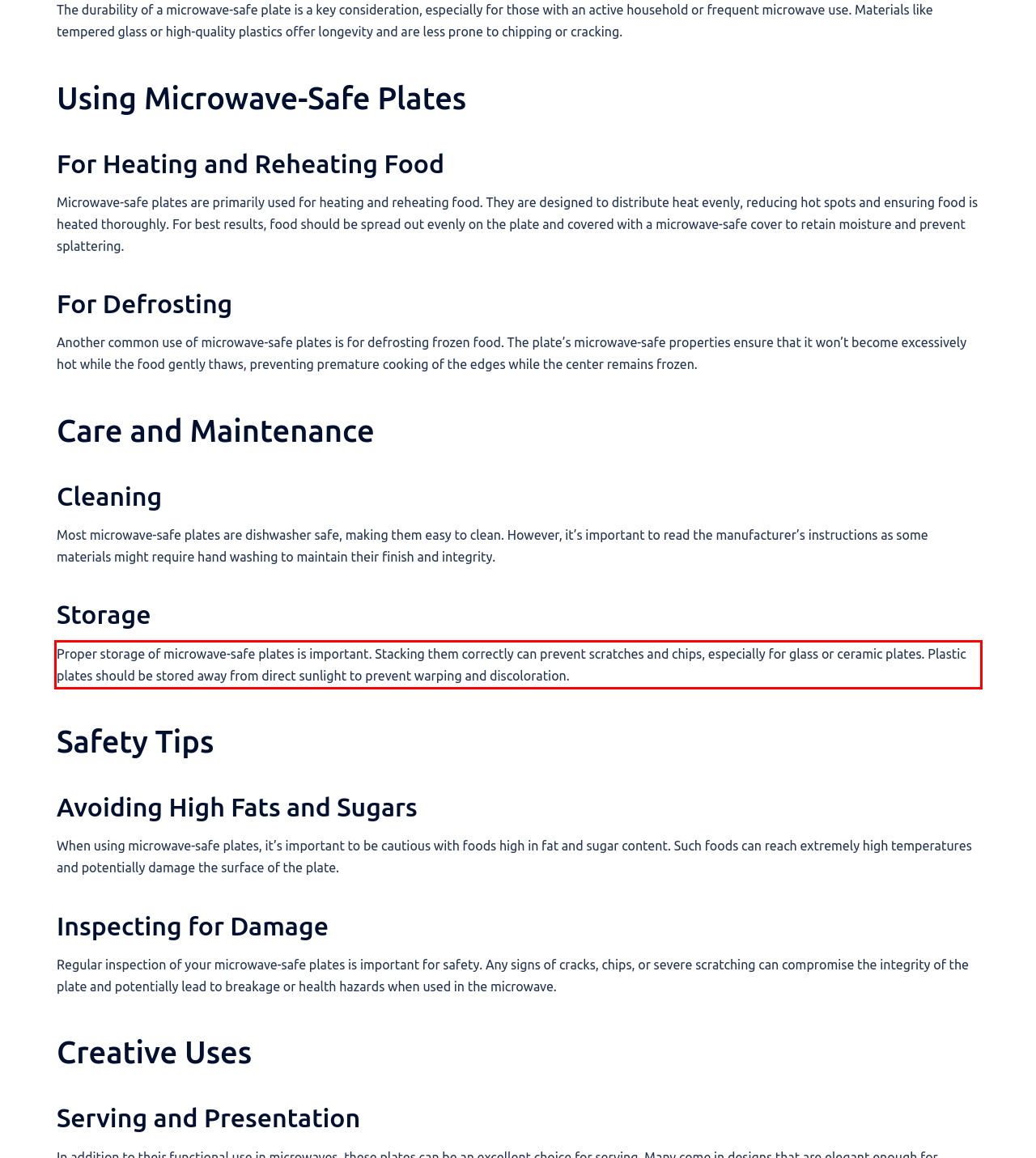Examine the screenshot of the webpage, locate the red bounding box, and perform OCR to extract the text contained within it.

Proper storage of microwave-safe plates is important. Stacking them correctly can prevent scratches and chips, especially for glass or ceramic plates. Plastic plates should be stored away from direct sunlight to prevent warping and discoloration.